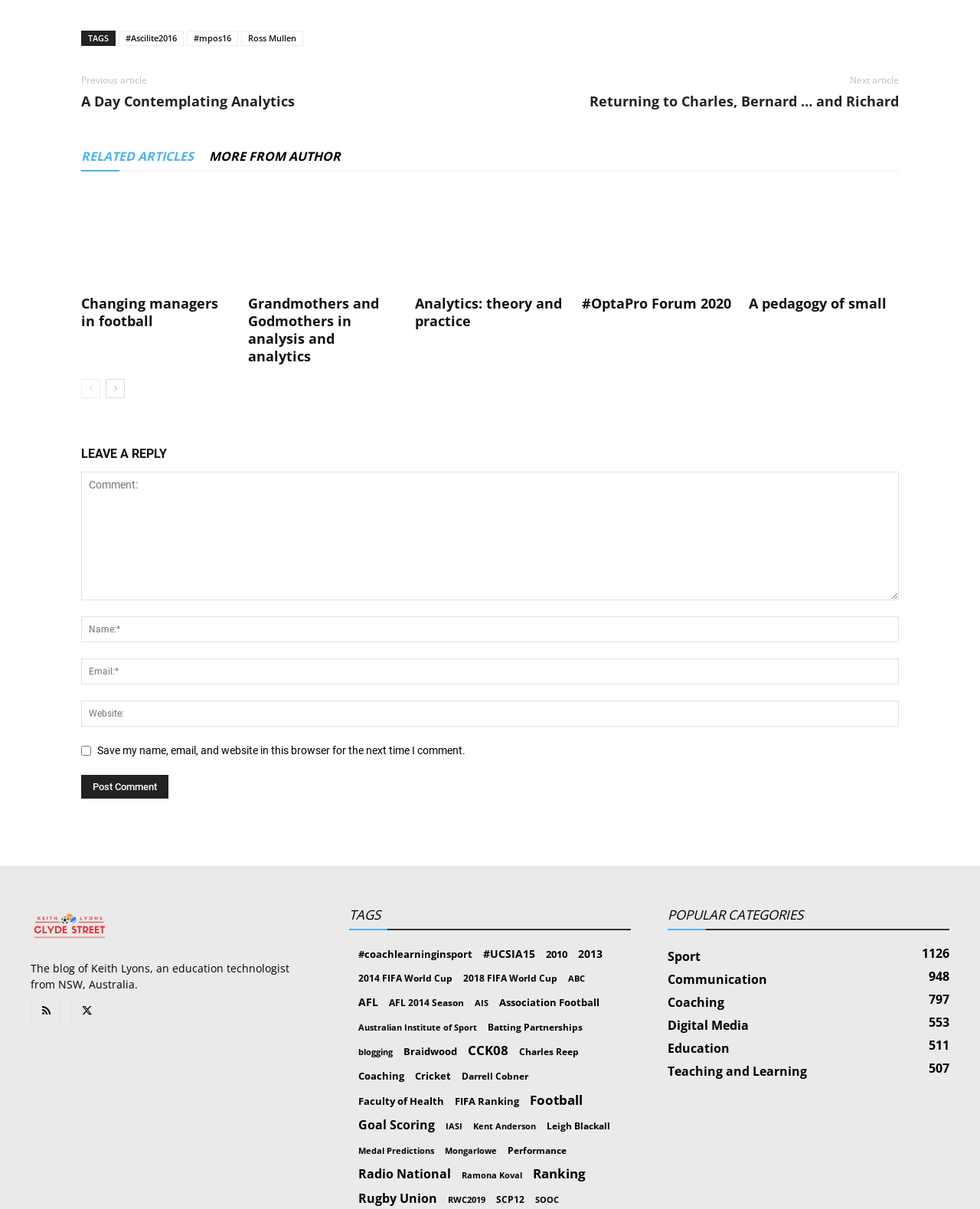Kindly provide the bounding box coordinates of the section you need to click on to fulfill the given instruction: "Click on the '#Ascilite2016' link".

[0.121, 0.025, 0.188, 0.038]